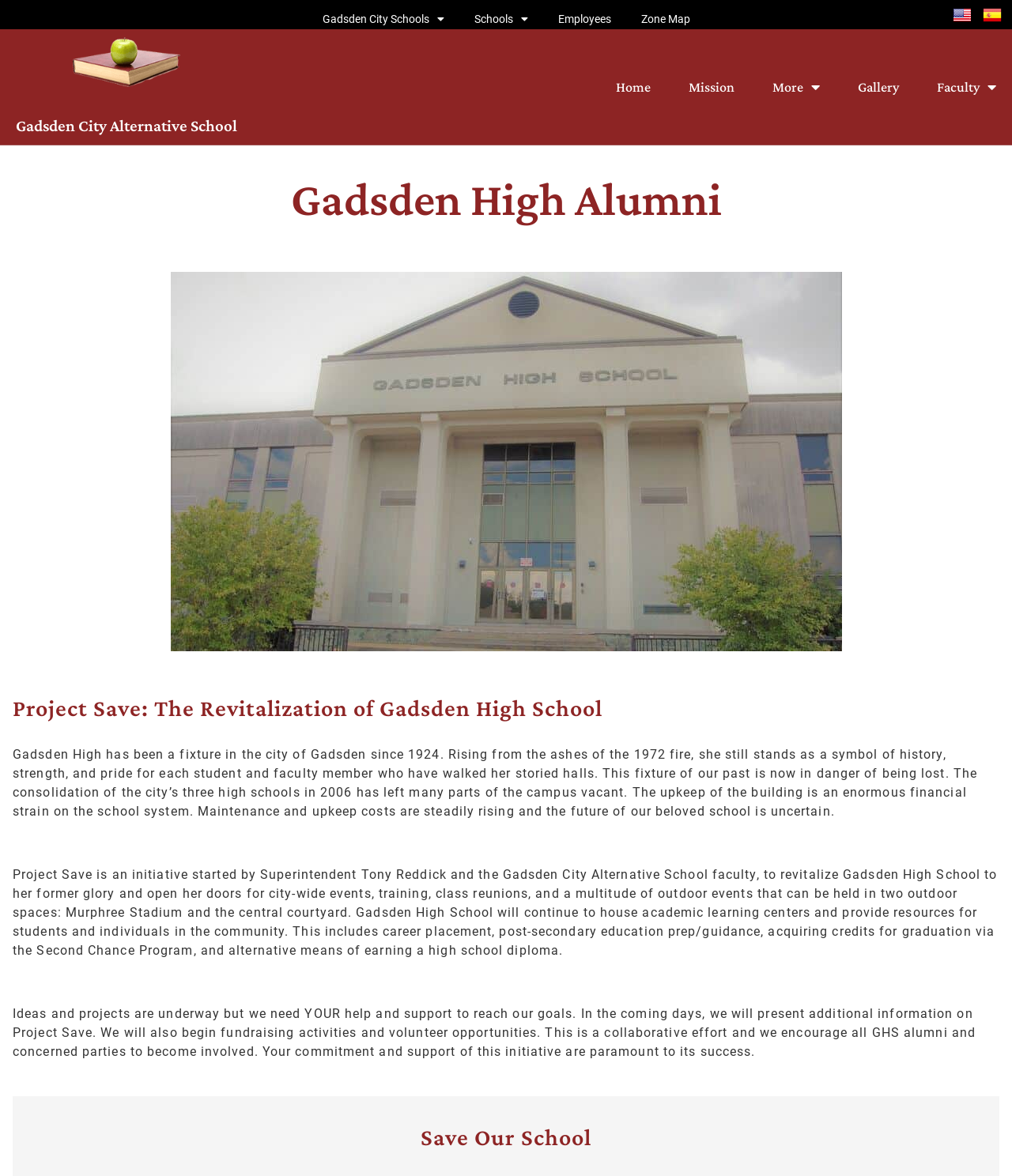Can you specify the bounding box coordinates for the region that should be clicked to fulfill this instruction: "Click on the 'Africa' link".

None